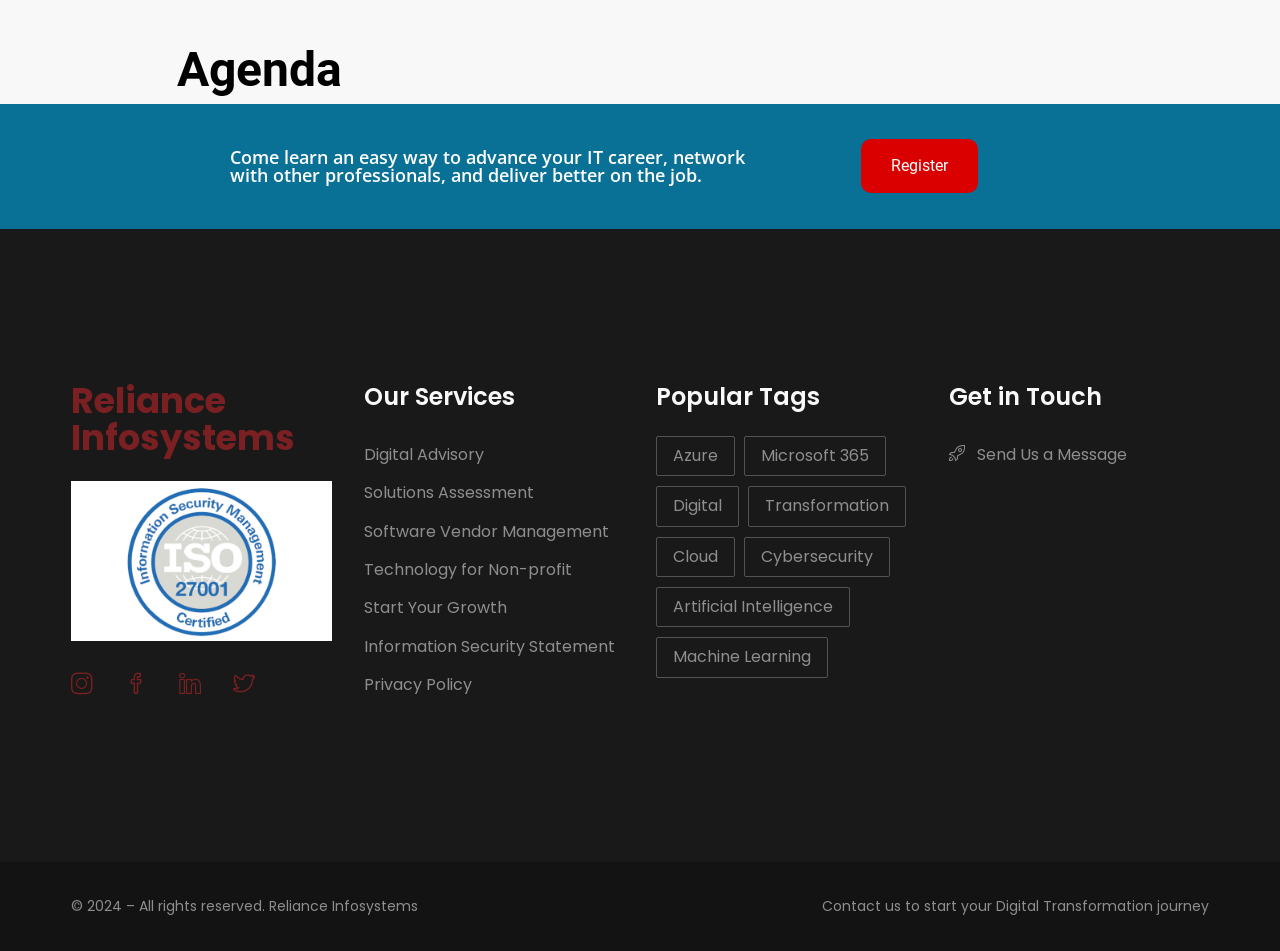Determine the bounding box coordinates of the section to be clicked to follow the instruction: "Get in touch with us". The coordinates should be given as four float numbers between 0 and 1, formatted as [left, top, right, bottom].

[0.741, 0.458, 0.945, 0.499]